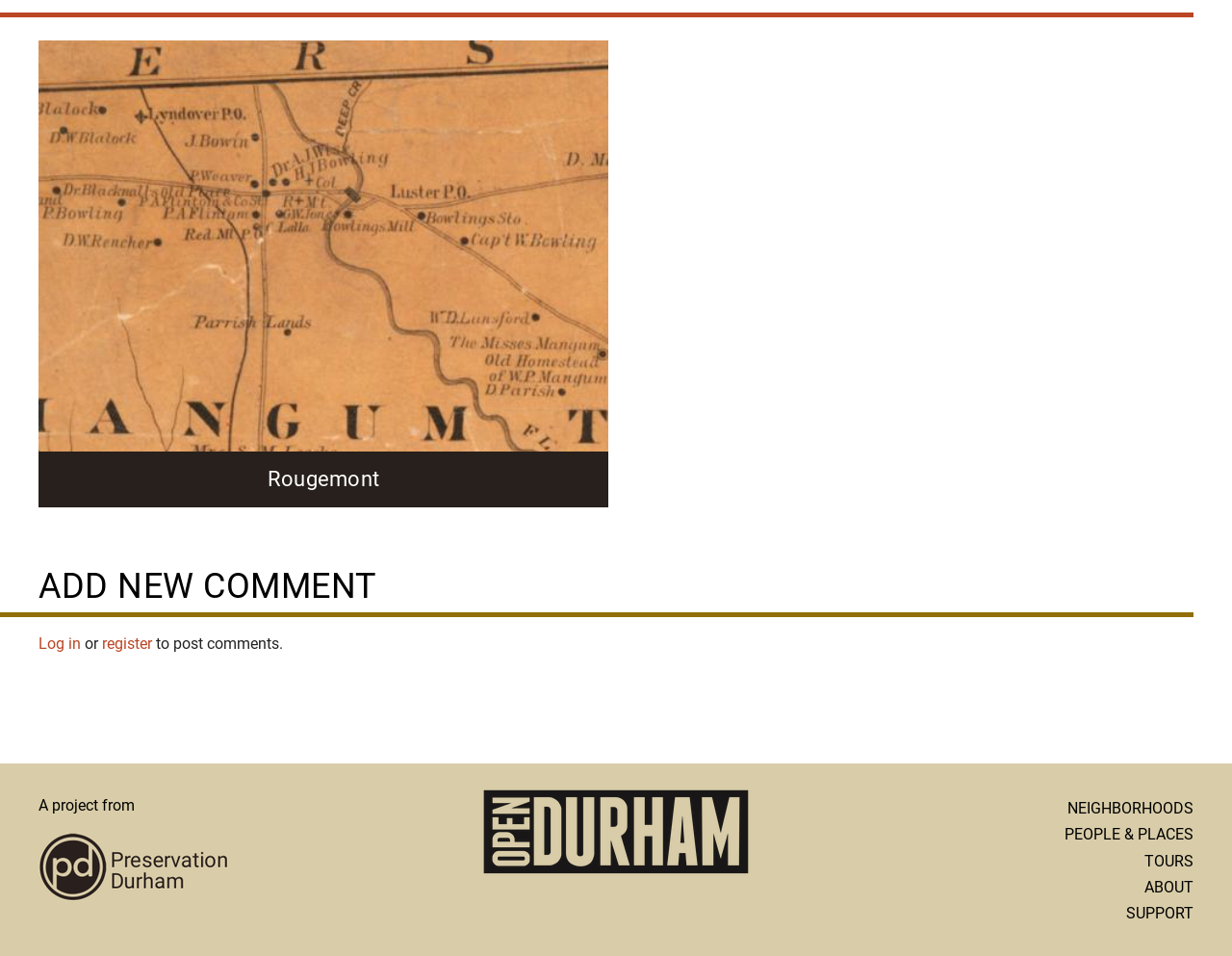Provide a short answer to the following question with just one word or phrase: What is the name of the project mentioned?

A project from Preservation Durham